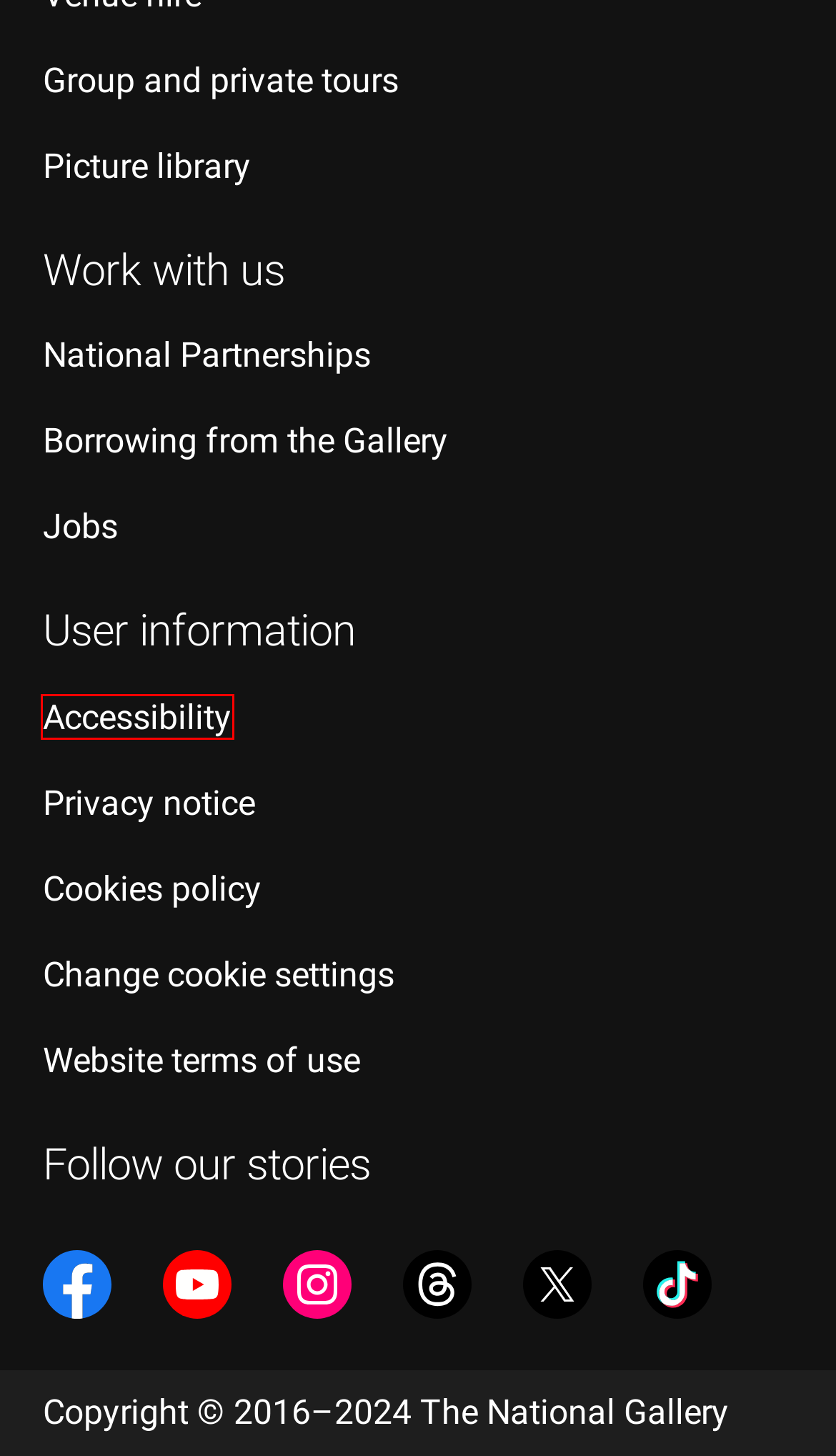Examine the screenshot of a webpage with a red bounding box around a specific UI element. Identify which webpage description best matches the new webpage that appears after clicking the element in the red bounding box. Here are the candidates:
A. Website Accessibility | National Gallery, London
B. Cookies policy | National Gallery, London
C. Partnering with the National Gallery | About us | National Gallery, London
D. General Privacy Notice | National Gallery, London
E. Borrowing from the National Gallery: A Guide  | About us | The National Gallery, London
F. Terms of use | National Gallery, London
G. Group and private tours | Visiting | National Gallery, London
H. Working at the Gallery | Jobs | National Gallery, London

A